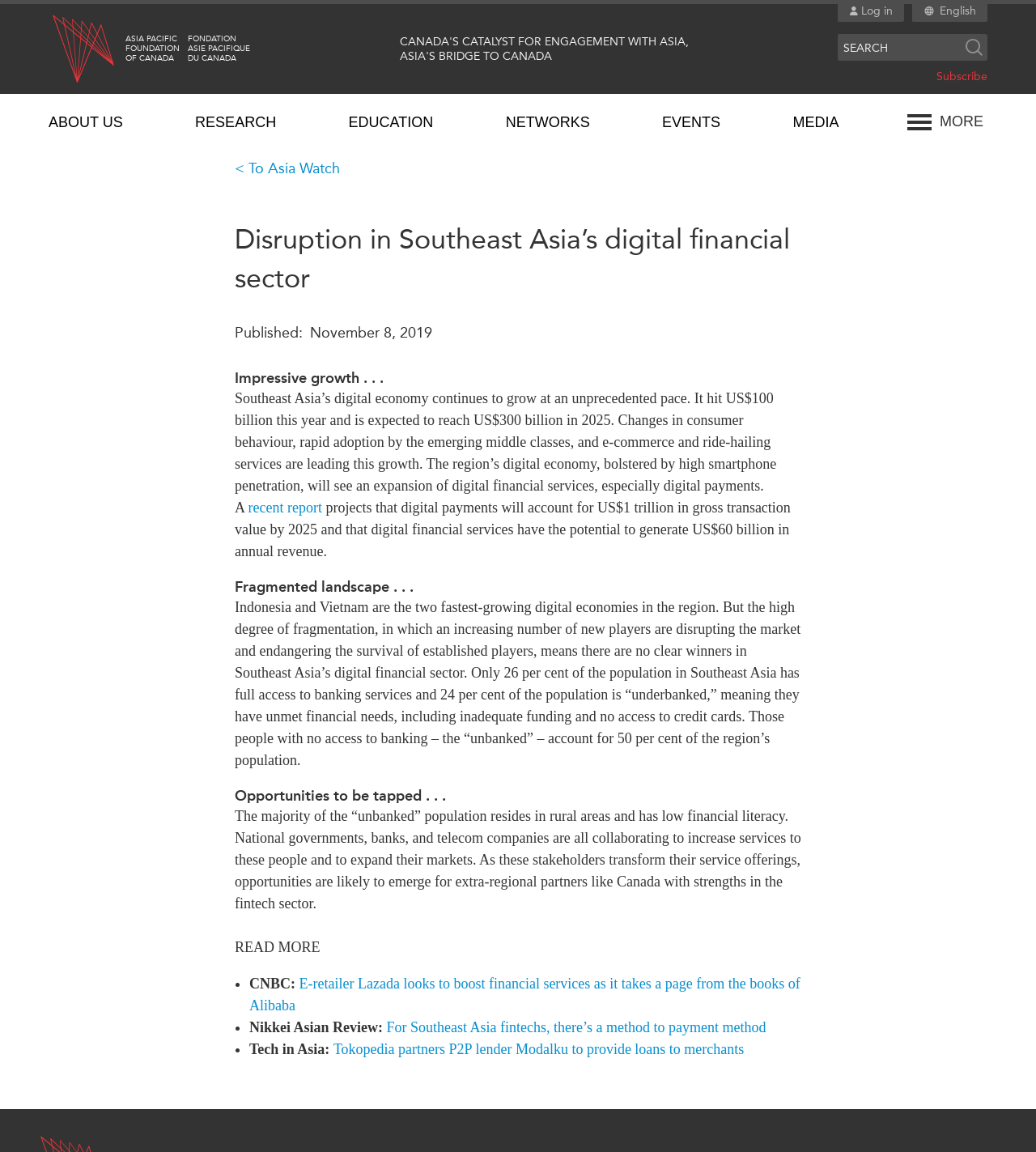Convey a detailed summary of the webpage, mentioning all key elements.

This webpage appears to be the homepage of the Asia Pacific Foundation of Canada, a non-profit organization focused on promoting Canada's engagement with Asia. 

At the top left corner, there is a logo of the Asia Pacific Foundation of Canada, accompanied by the organization's name in both English and French. 

To the right of the logo, there is a search bar with a search button and a link to log in. Above the search bar, there is a link to skip to the main content. 

Below the search bar, there are several main navigation links, including "WHAT'S NEW", "ABOUT US", "RESEARCH", "EDUCATION", "NETWORKS", "EVENTS", and "MEDIA". These links are arranged horizontally and take up most of the top section of the page.

The main content of the page is divided into several sections. The first section appears to be a featured article or news story, with a title "Disruption in Southeast Asia’s digital financial sector" and a brief summary of the article. 

Below the featured article, there are several sections of links, including "RESEARCH", "EDUCATION", "NETWORKS", "EVENTS", and "MEDIA". Each section has multiple links to related topics, such as publications, curriculum resources, and news articles. 

At the bottom of the page, there are links to "OUR WEBSITE NETWORK", "CONTACT US", "SUBSCRIBE", and "SUPPORT US". There is also a repeat of the main navigation links at the bottom of the page.